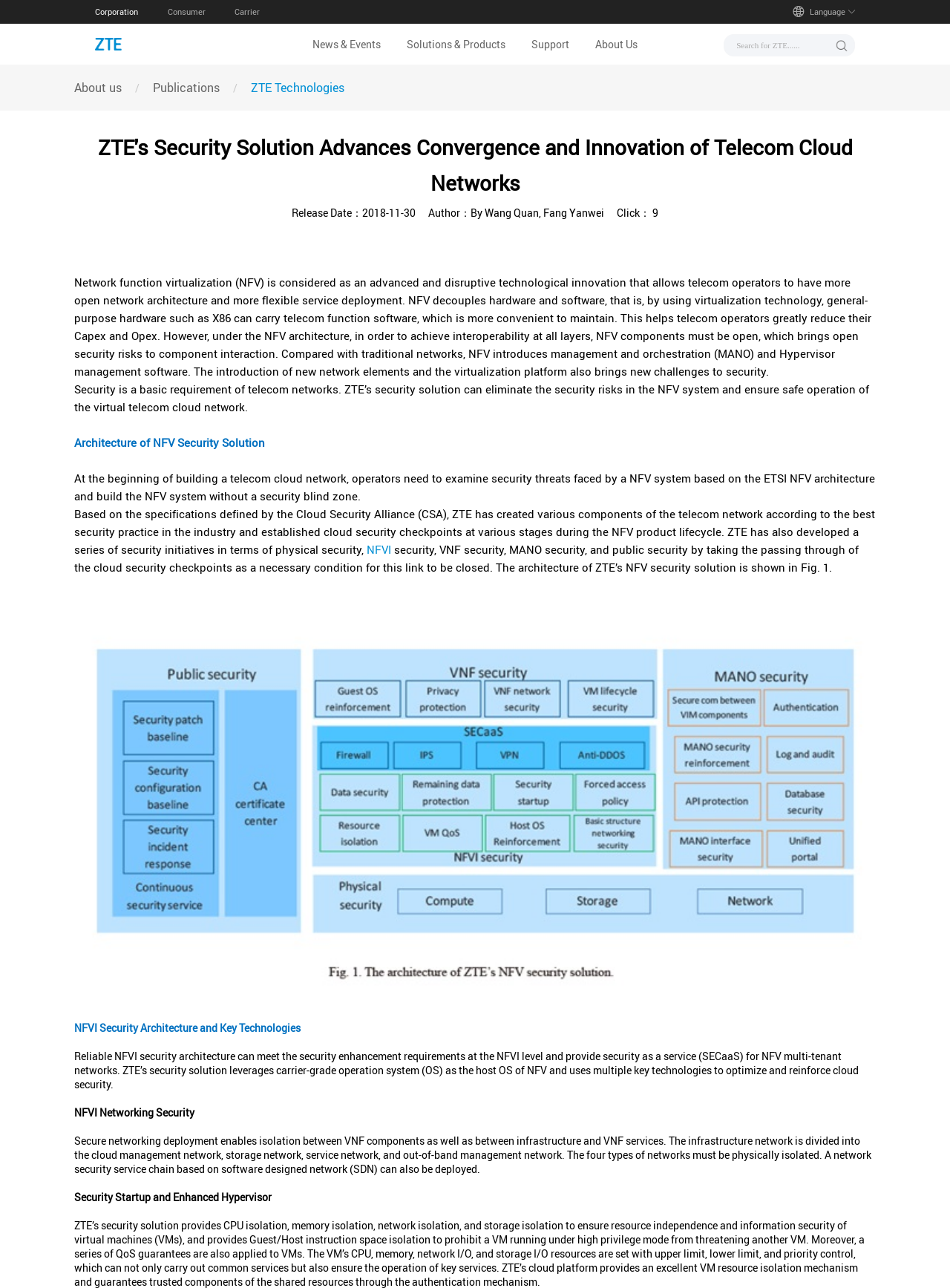Highlight the bounding box coordinates of the element that should be clicked to carry out the following instruction: "Click the 'News & Events' link". The coordinates must be given as four float numbers ranging from 0 to 1, i.e., [left, top, right, bottom].

[0.329, 0.018, 0.401, 0.05]